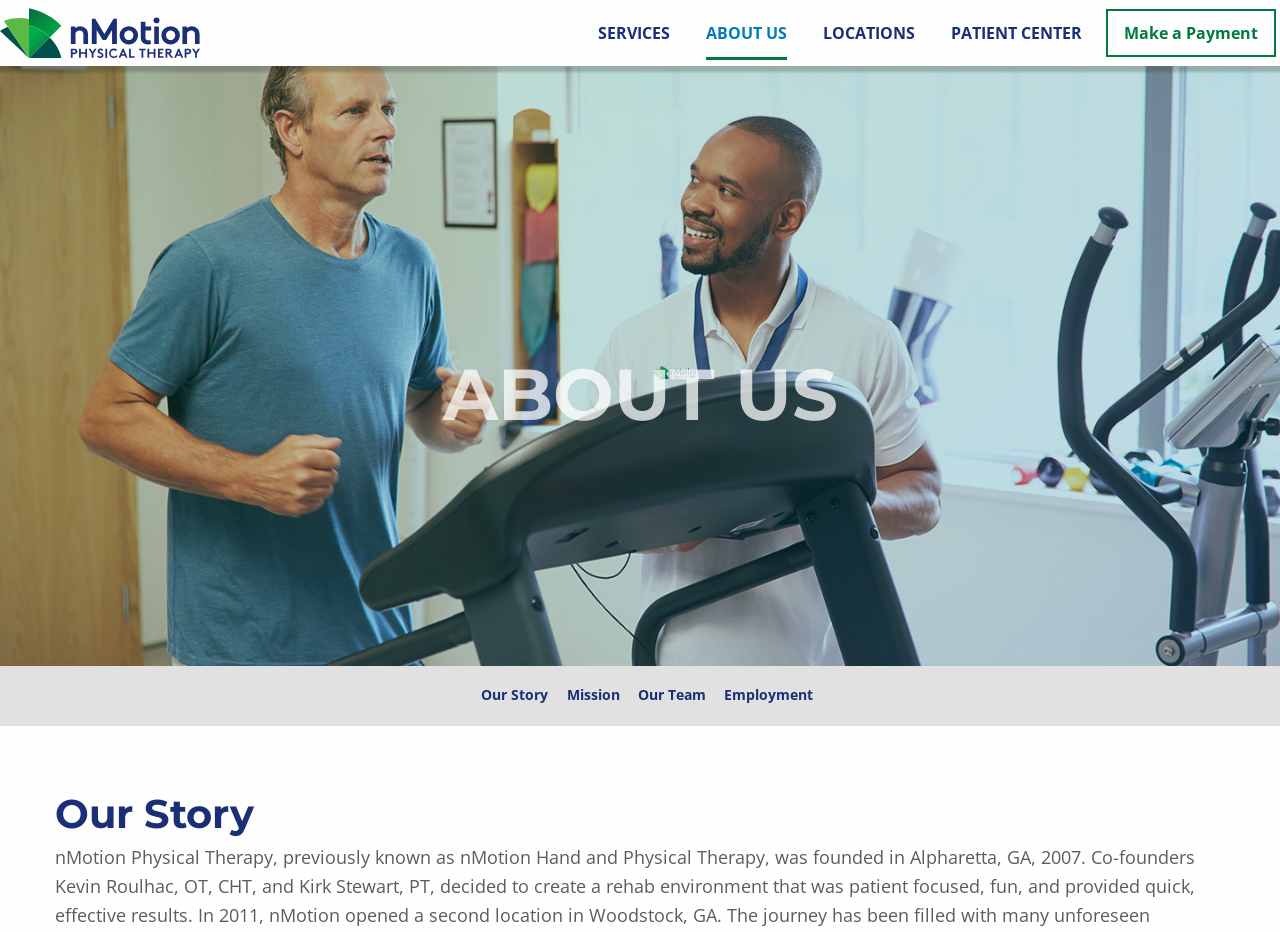Extract the bounding box of the UI element described as: "alt="Logo nMotion Therapy"".

[0.0, 0.022, 0.156, 0.045]